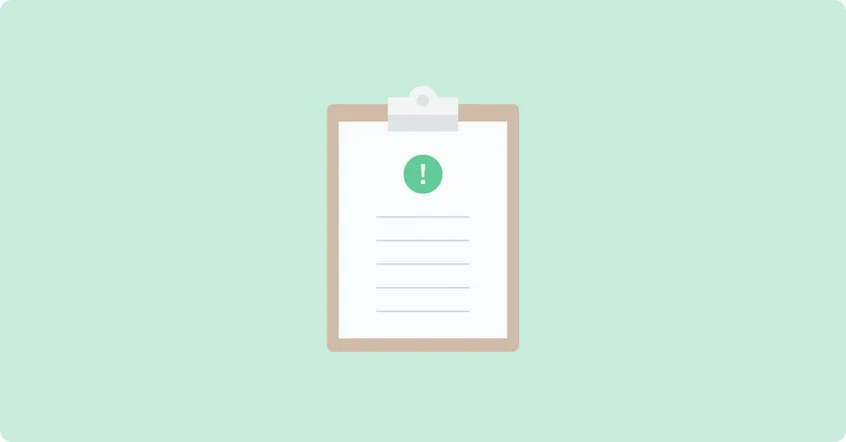Thoroughly describe what you see in the image.

The image features a clipboard with a note, prominently displaying a large green exclamation mark encircled at the top of the page. The clipboard itself is set against a soft, pastel green background, providing a calm yet attention-grabbing contrast. The note has several blank lines, suggesting it is meant for writing important messages or reminders. This visual representation could symbolize the importance of communication and alertness in educational settings, particularly relevant to the theme of fostering risk-taking and resilience in classrooms, as discussed in the accompanying article.